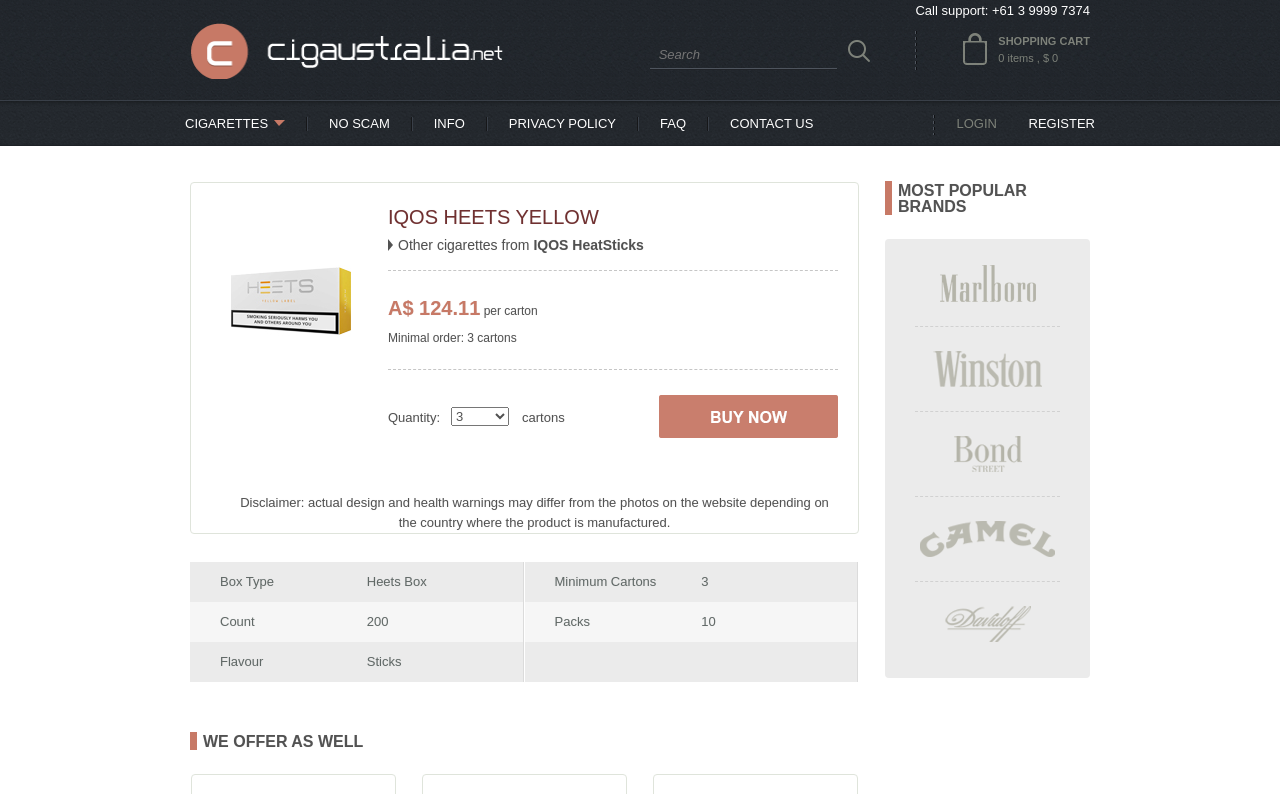What is the minimum order quantity?
Please answer the question as detailed as possible.

I found the answer by looking at the table with the heading 'IQOS HEETS YELLOW' and finding the row with the text 'Minimal order: 3 cartons'.